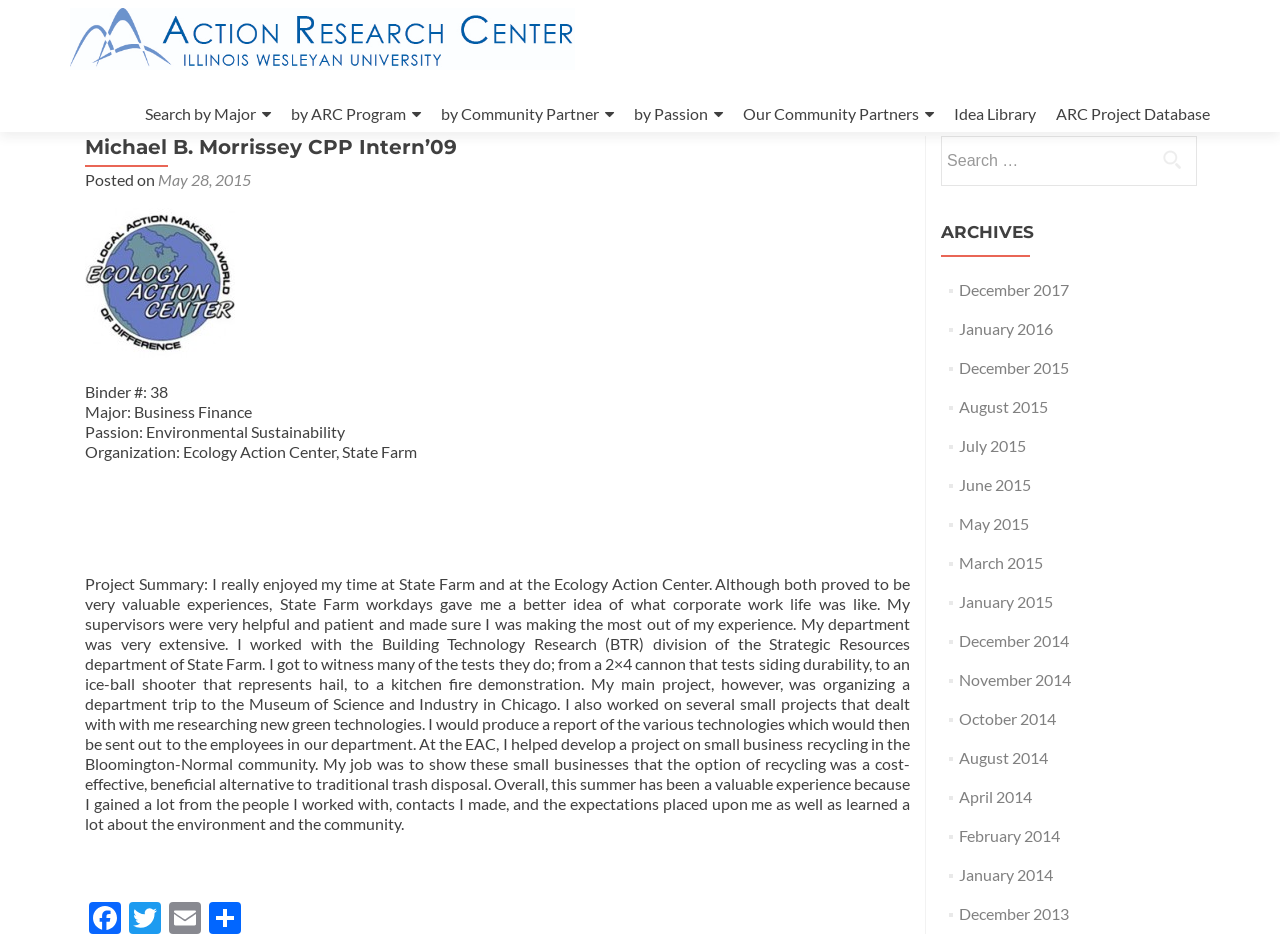Please locate the bounding box coordinates for the element that should be clicked to achieve the following instruction: "View May 2015 archives". Ensure the coordinates are given as four float numbers between 0 and 1, i.e., [left, top, right, bottom].

[0.749, 0.55, 0.804, 0.571]